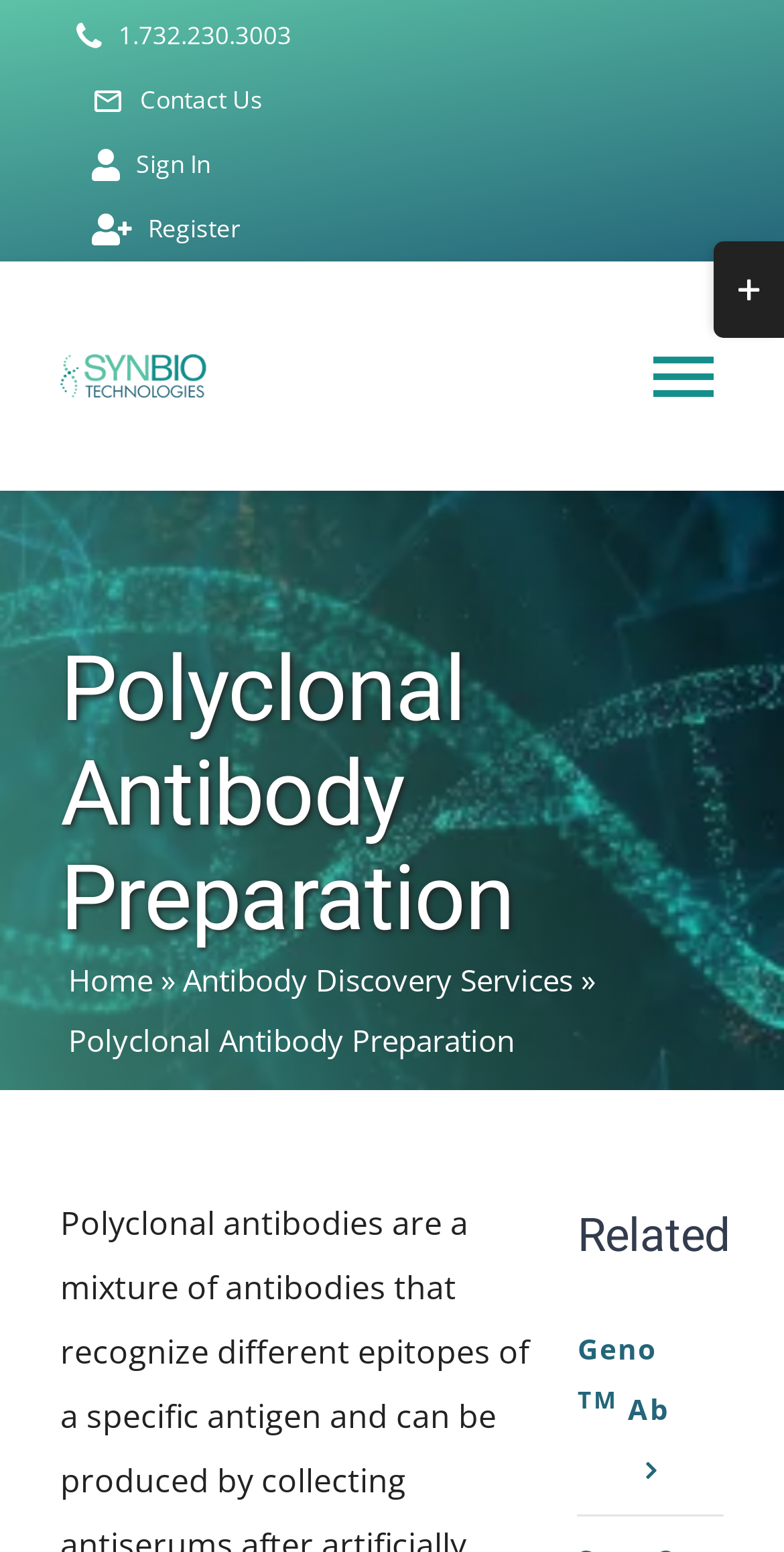With reference to the image, please provide a detailed answer to the following question: How many links are in the top secondary menu?

I counted the links in the top secondary menu by looking at the navigation element with the text 'Top Secondary Menu', which contains four links: '1.732.230.3003', 'Contact Us', 'Sign In', and 'Register'.